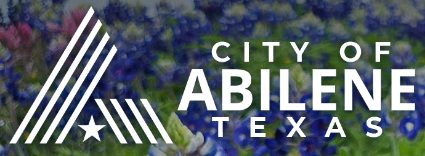What is the shape formed by alternating white stripes in the logo?
Examine the screenshot and reply with a single word or phrase.

the letter 'A'